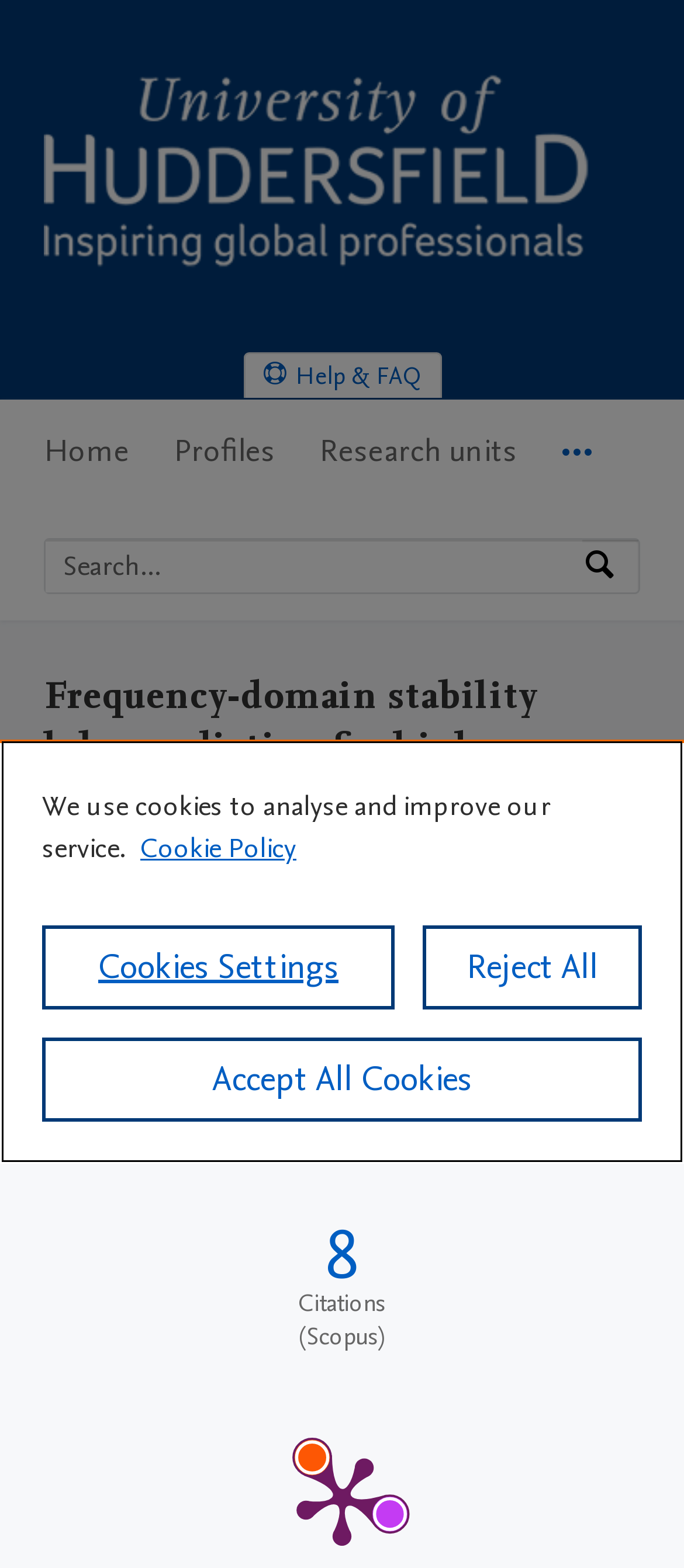Please find the bounding box coordinates for the clickable element needed to perform this instruction: "Search by expertise, name or affiliation".

[0.067, 0.344, 0.851, 0.378]